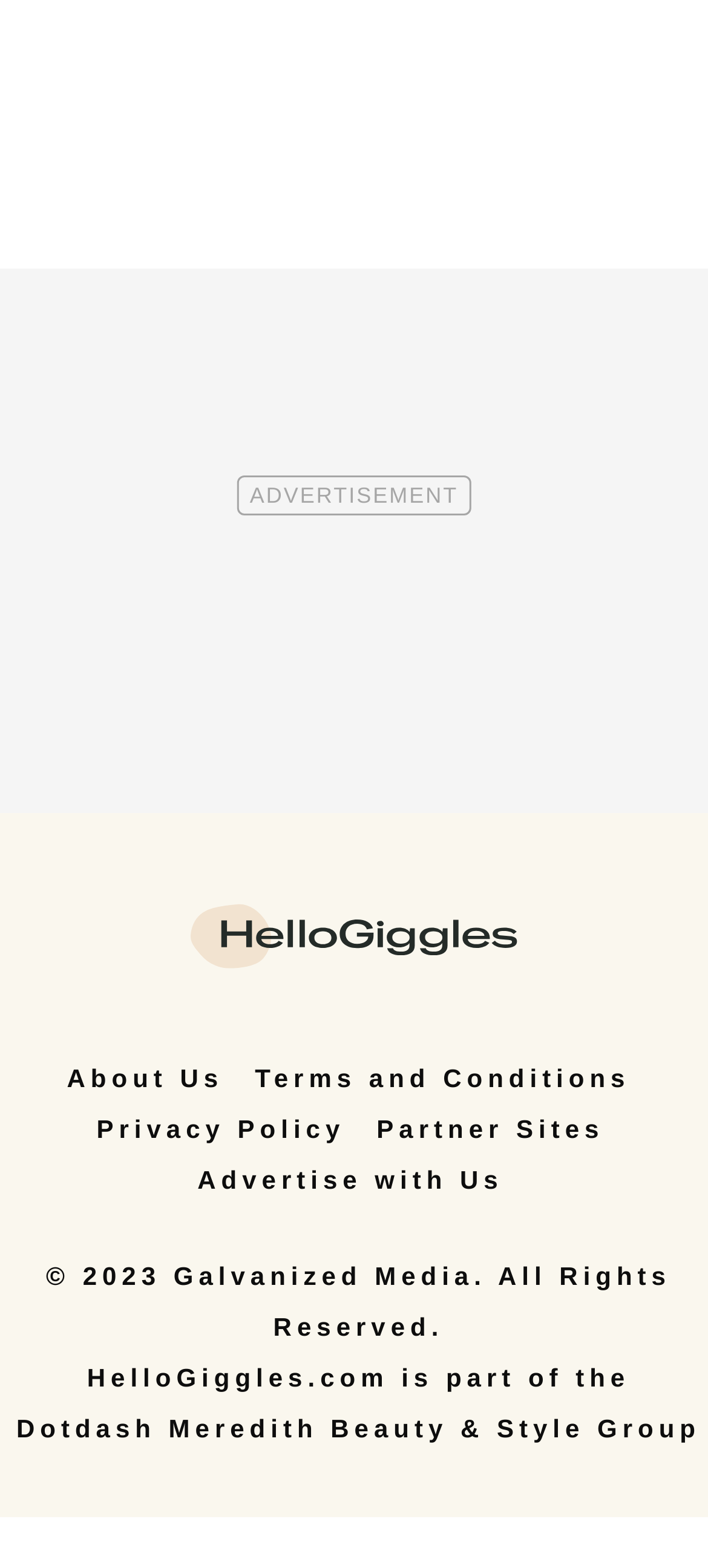Look at the image and write a detailed answer to the question: 
What are the main sections of the website?

The main sections of the website can be found in the links at the top of the webpage, which include 'About Us', 'Terms and Conditions', 'Privacy Policy', 'Partner Sites', and 'Advertise with Us'.